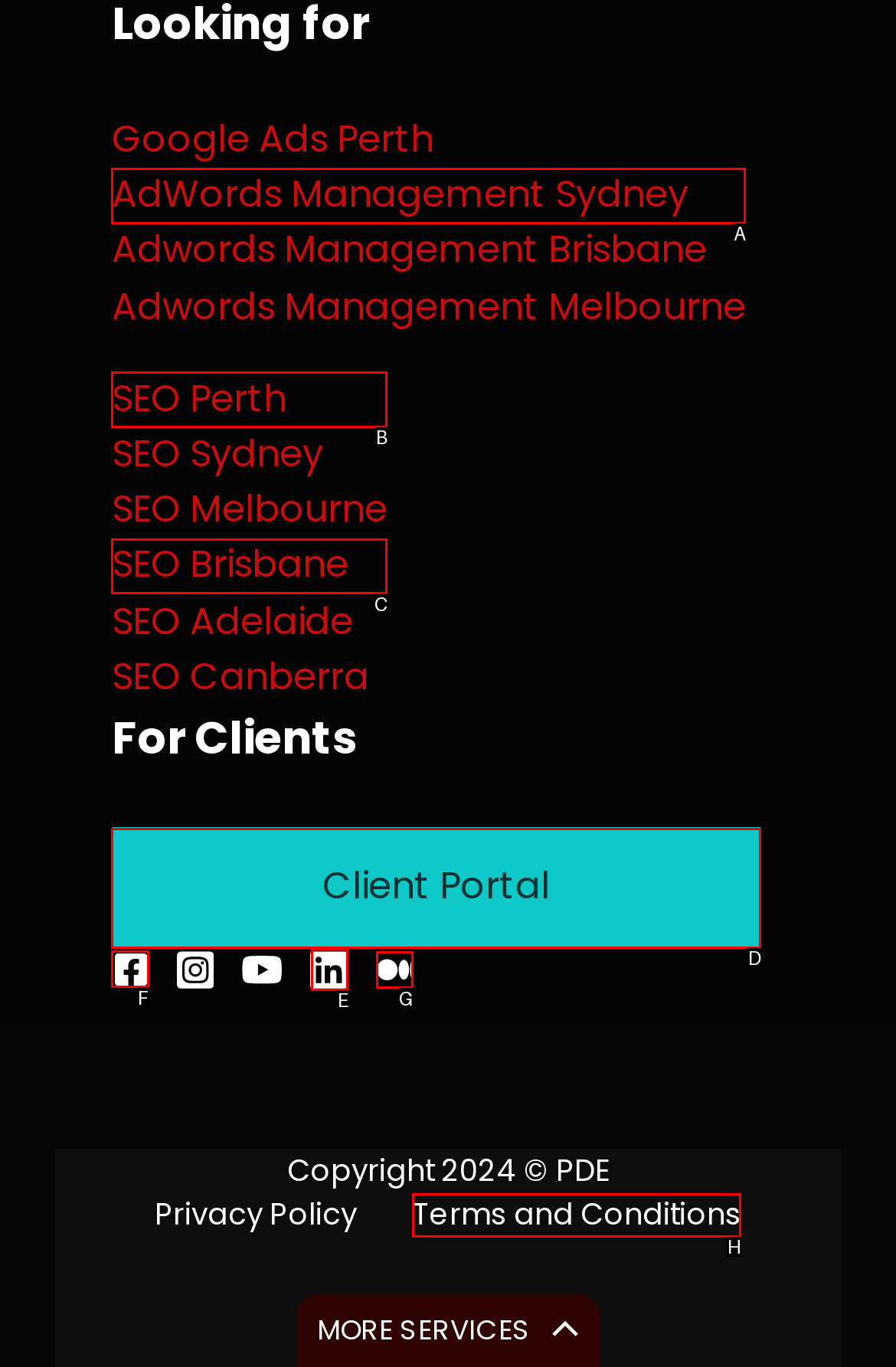Indicate the HTML element that should be clicked to perform the task: Follow us on Medium Reply with the letter corresponding to the chosen option.

G